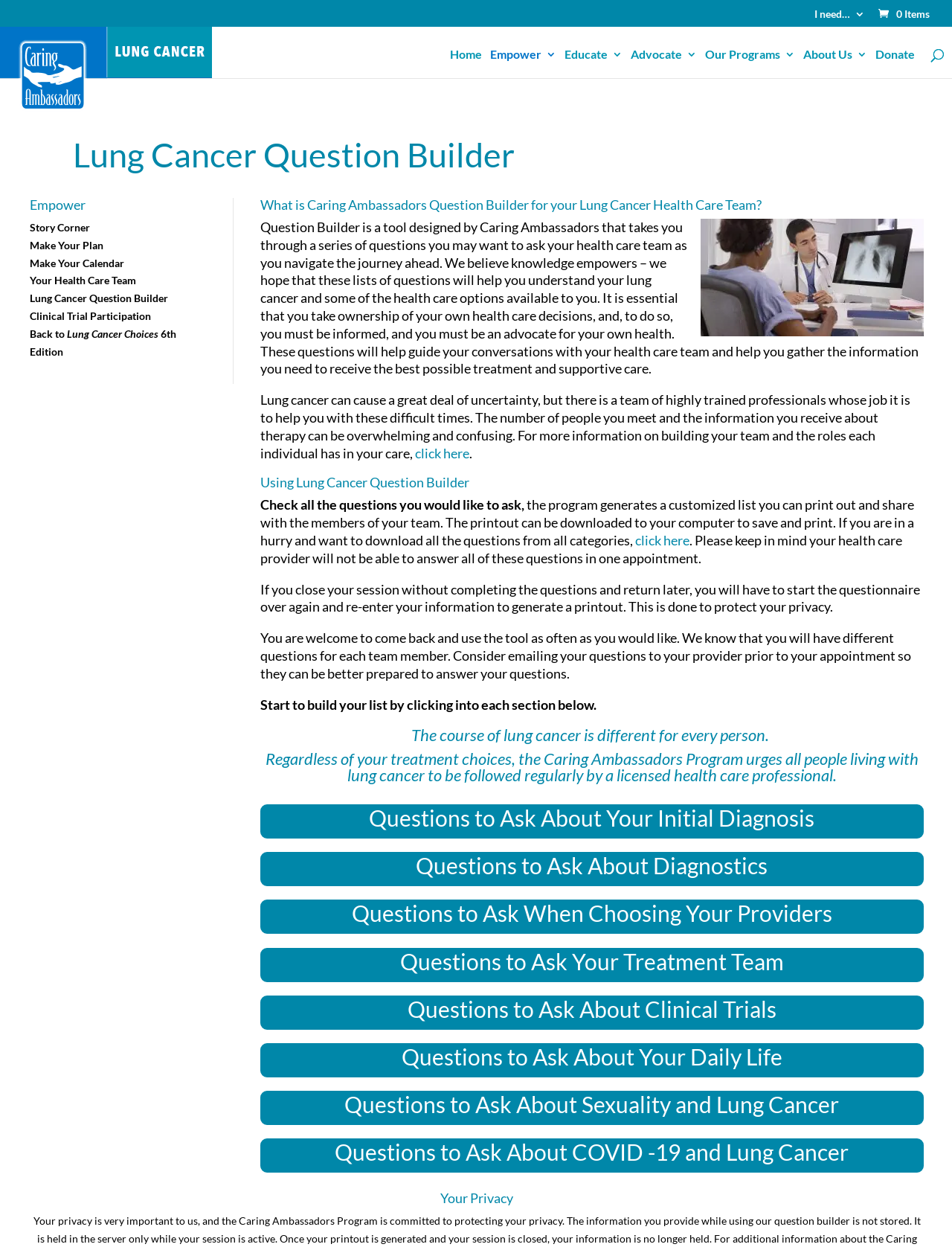From the image, can you give a detailed response to the question below:
How many categories of questions can I ask about my lung cancer?

The webpage provides 9 categories of questions I can ask about my lung cancer, including questions about my initial diagnosis, diagnostics, choosing my providers, treatment team, clinical trials, daily life, sexuality and lung cancer, COVID-19 and lung cancer, and more.